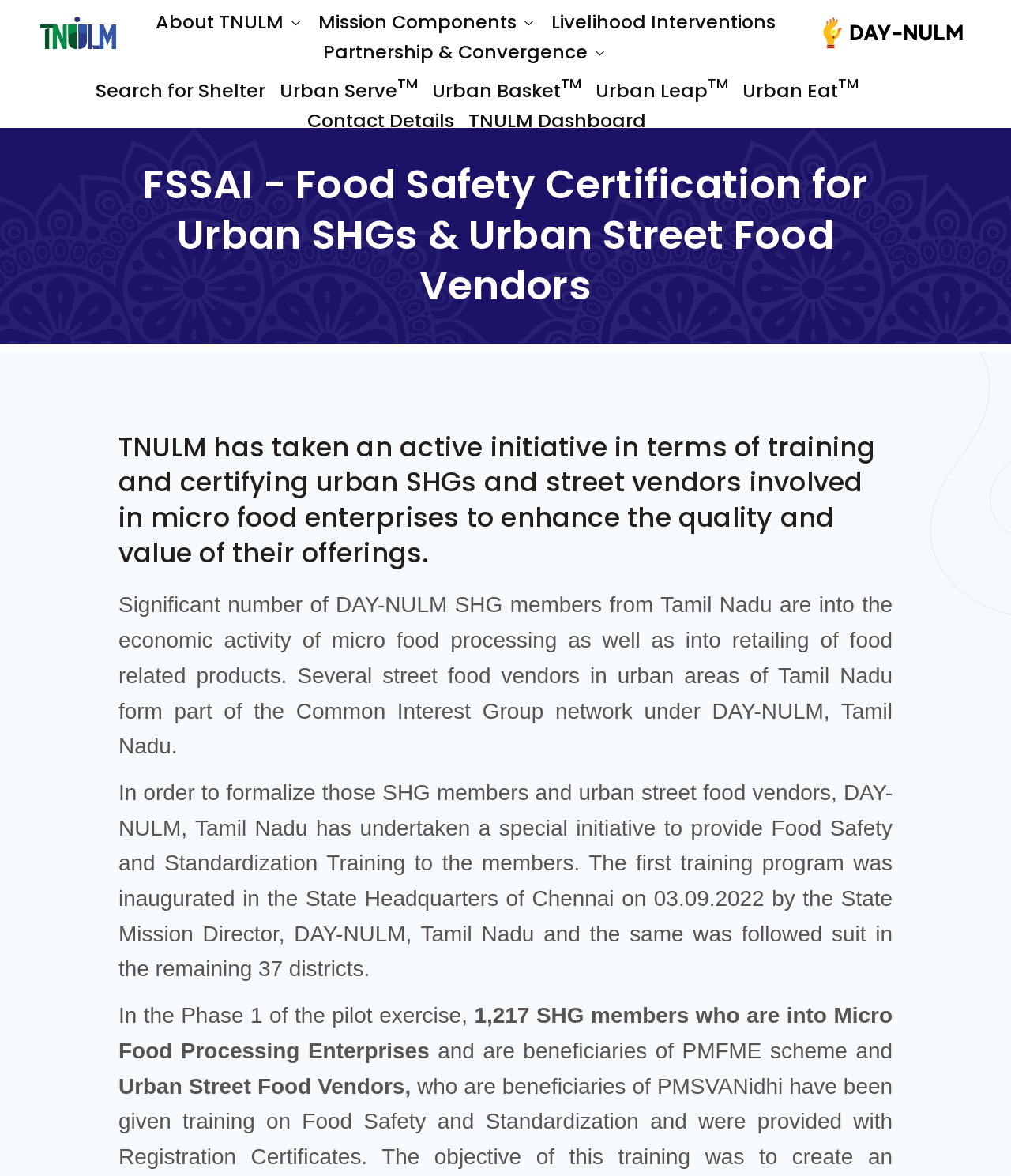What is the purpose of the training program?
Please provide a detailed and comprehensive answer to the question.

The training program is aimed at enhancing the quality and value of the offerings of urban SHGs and street vendors involved in micro food enterprises.